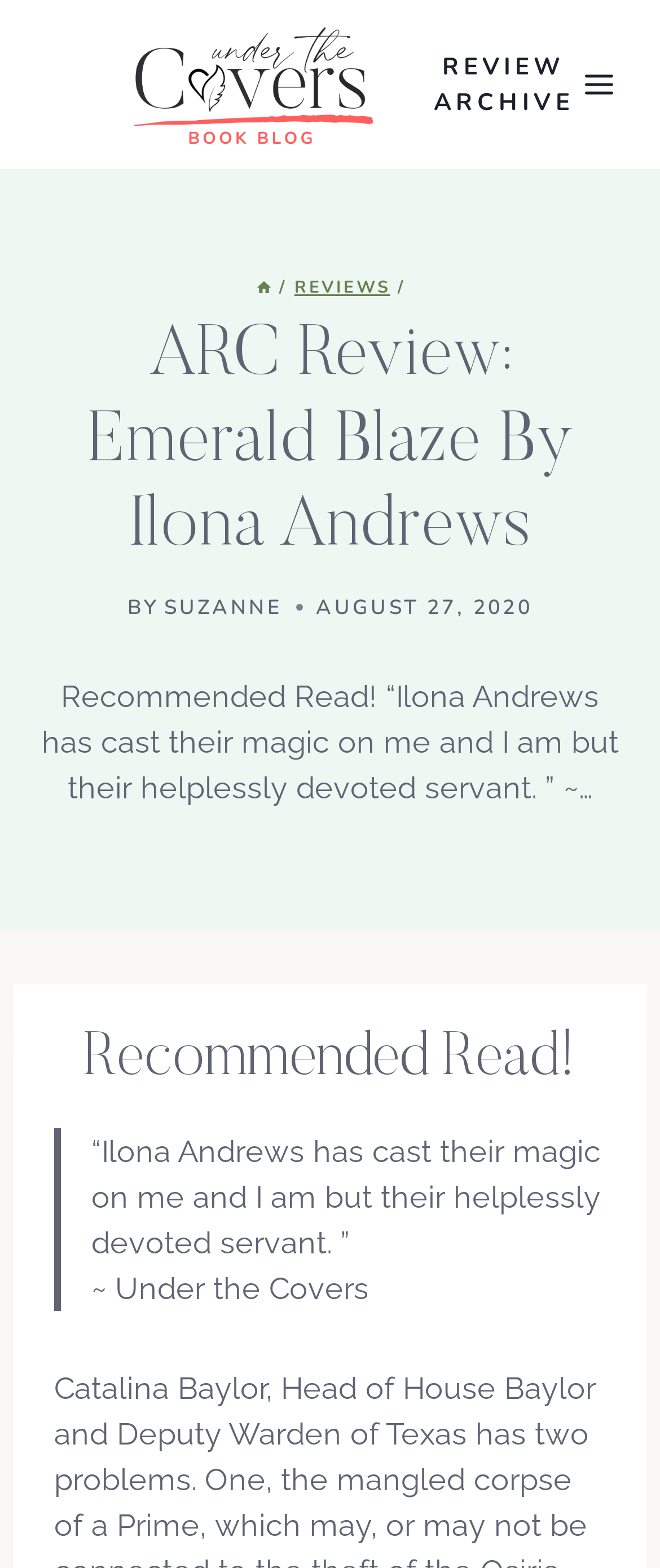What is the main heading of this webpage? Please extract and provide it.

ARC Review: Emerald Blaze By Ilona Andrews